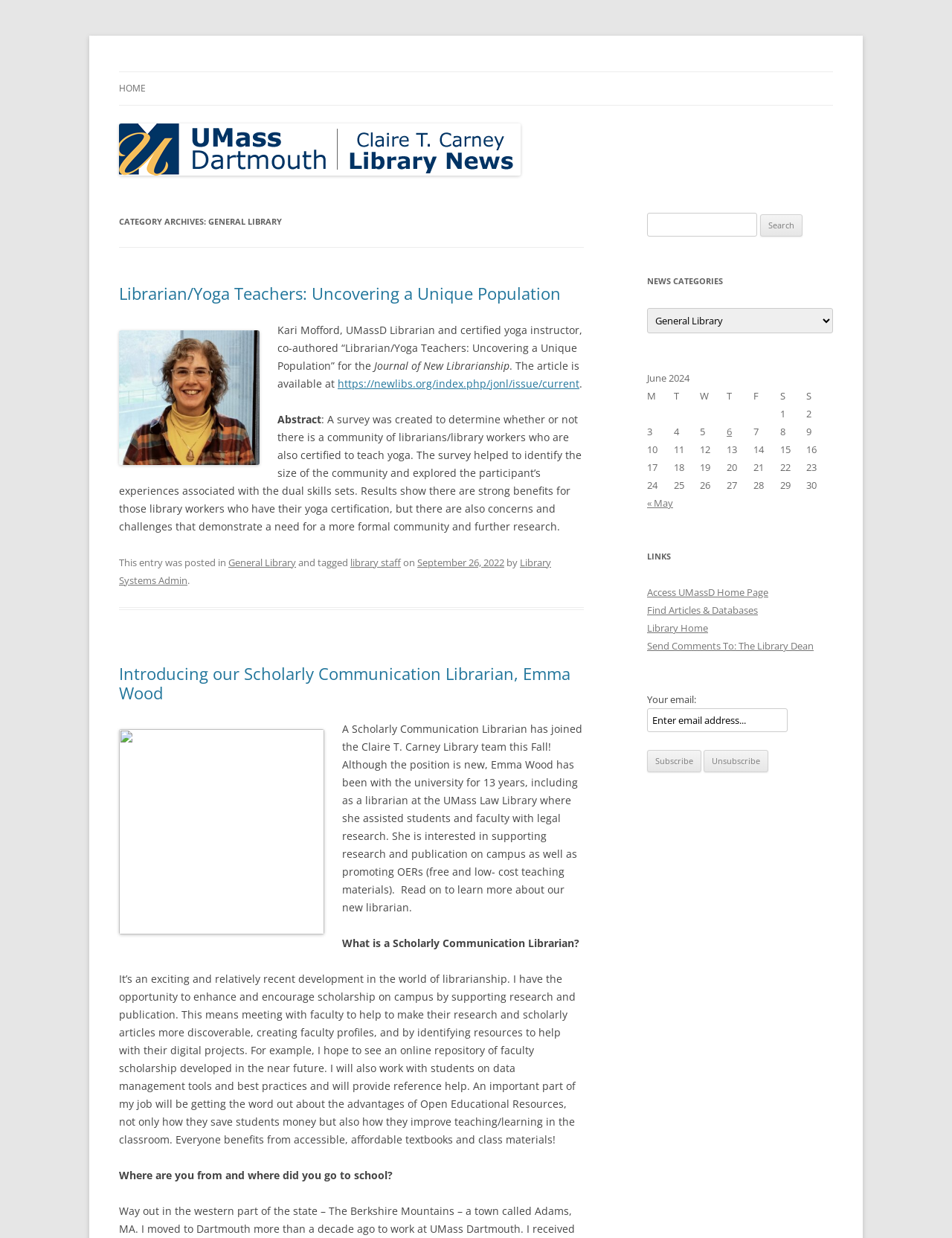Find the bounding box coordinates for the HTML element specified by: "parent_node: University Library News Blog".

[0.125, 0.133, 0.547, 0.144]